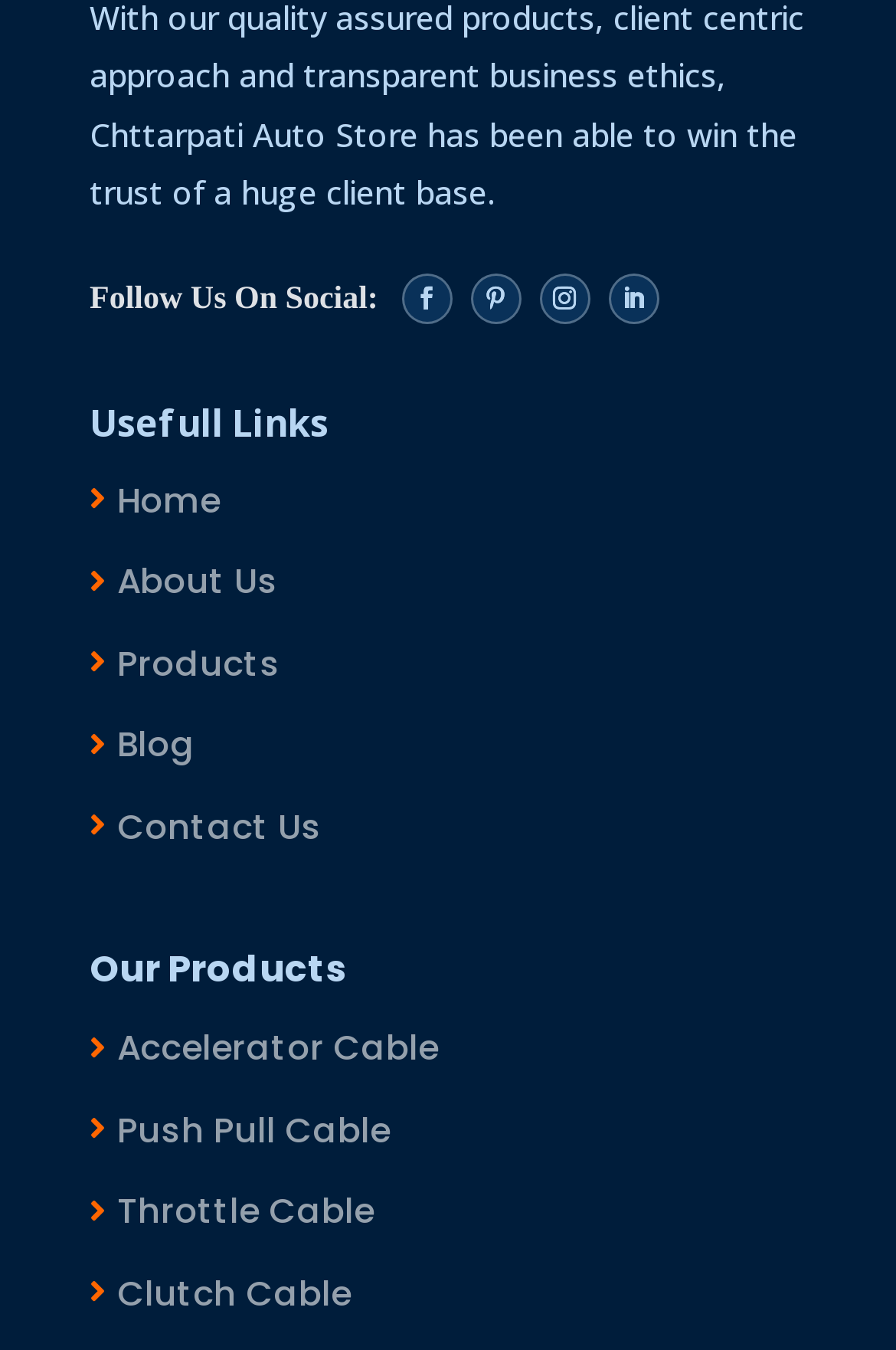Please identify the bounding box coordinates of the area I need to click to accomplish the following instruction: "Click on Home".

[0.1, 0.349, 0.246, 0.392]